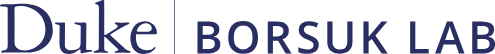Please answer the following question using a single word or phrase: 
What is the focus of the research conducted by the Borsuk Lab?

Climate change and environmental studies